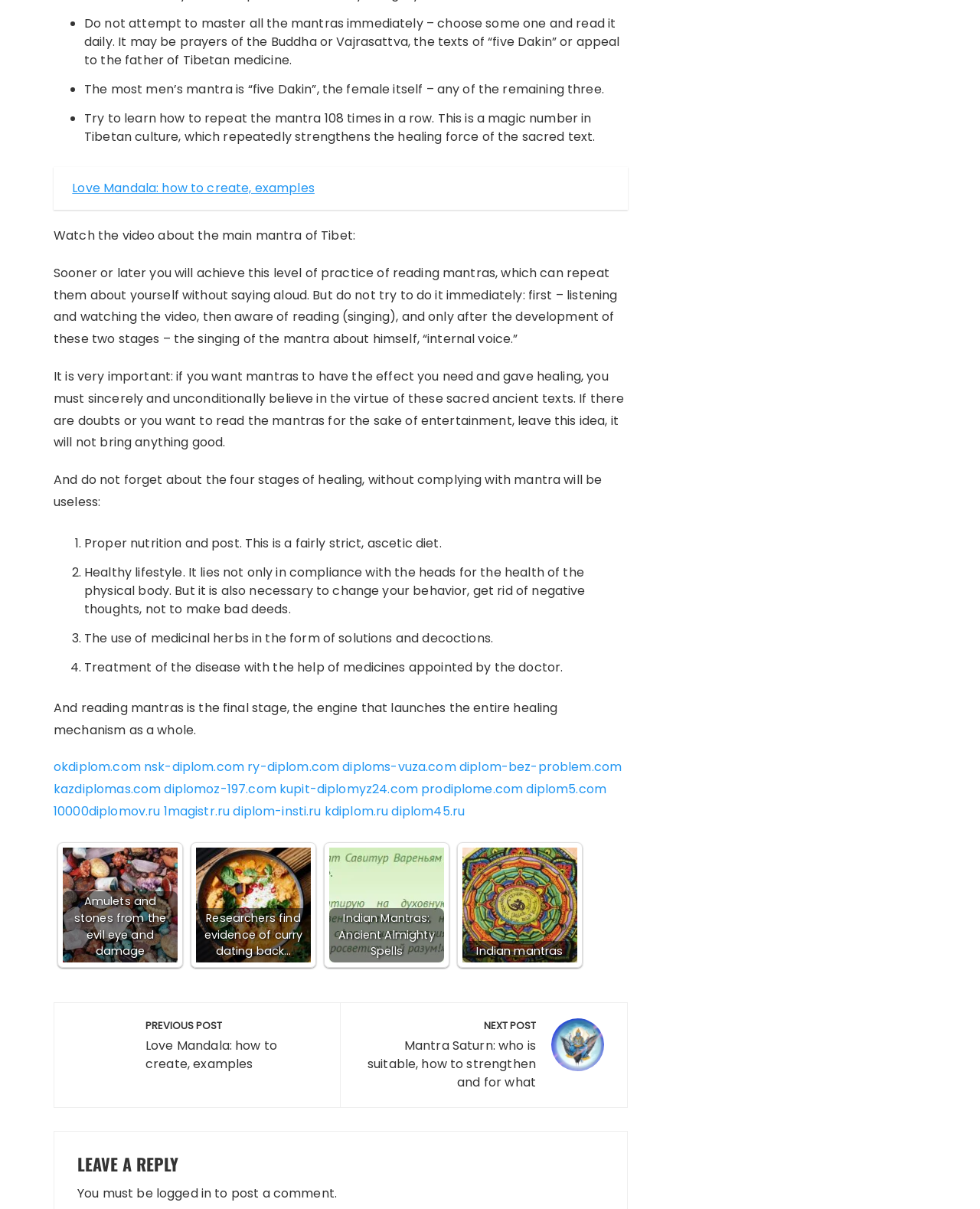Using the element description provided, determine the bounding box coordinates in the format (top-left x, top-left y, bottom-right x, bottom-right y). Ensure that all values are floating point numbers between 0 and 1. Element description: BroadNews

None